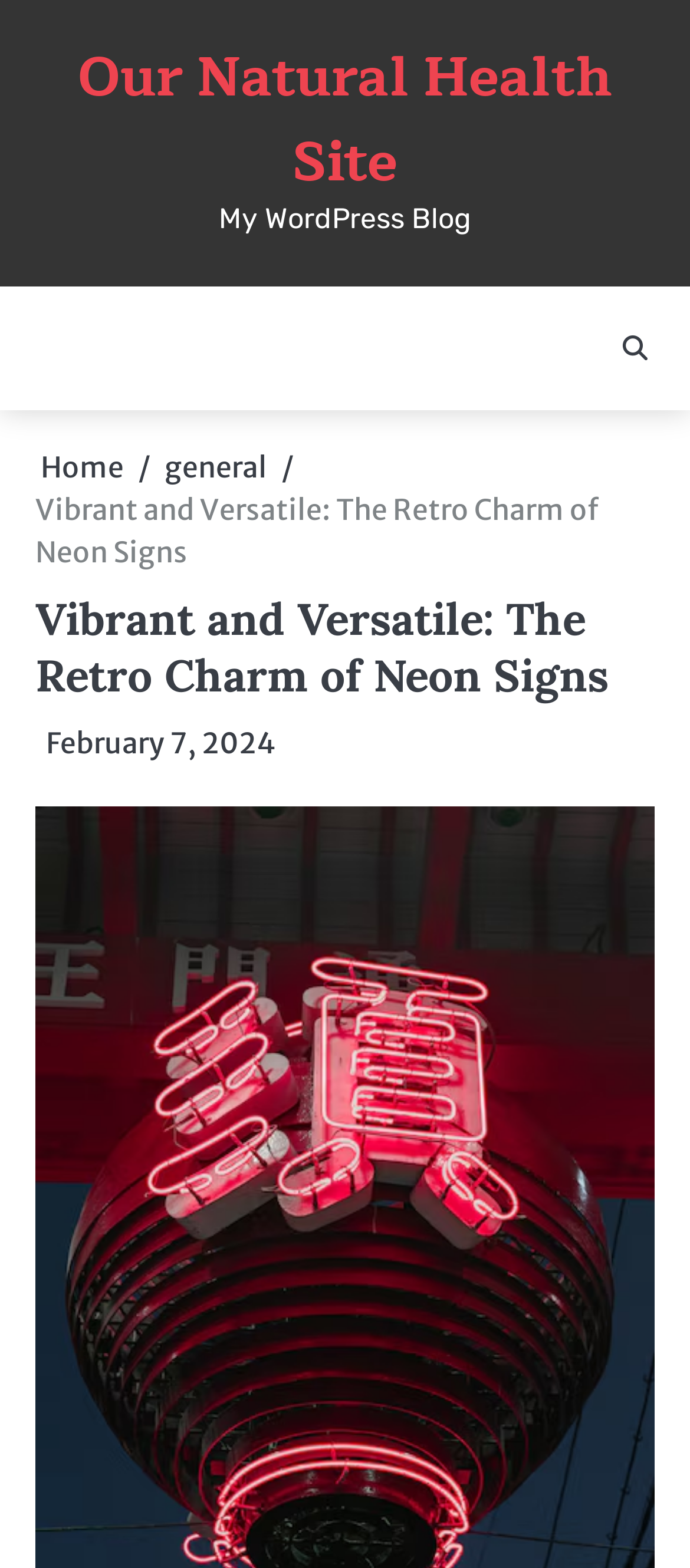Based on the element description Home, identify the bounding box of the UI element in the given webpage screenshot. The coordinates should be in the format (top-left x, top-left y, bottom-right x, bottom-right y) and must be between 0 and 1.

[0.059, 0.286, 0.179, 0.309]